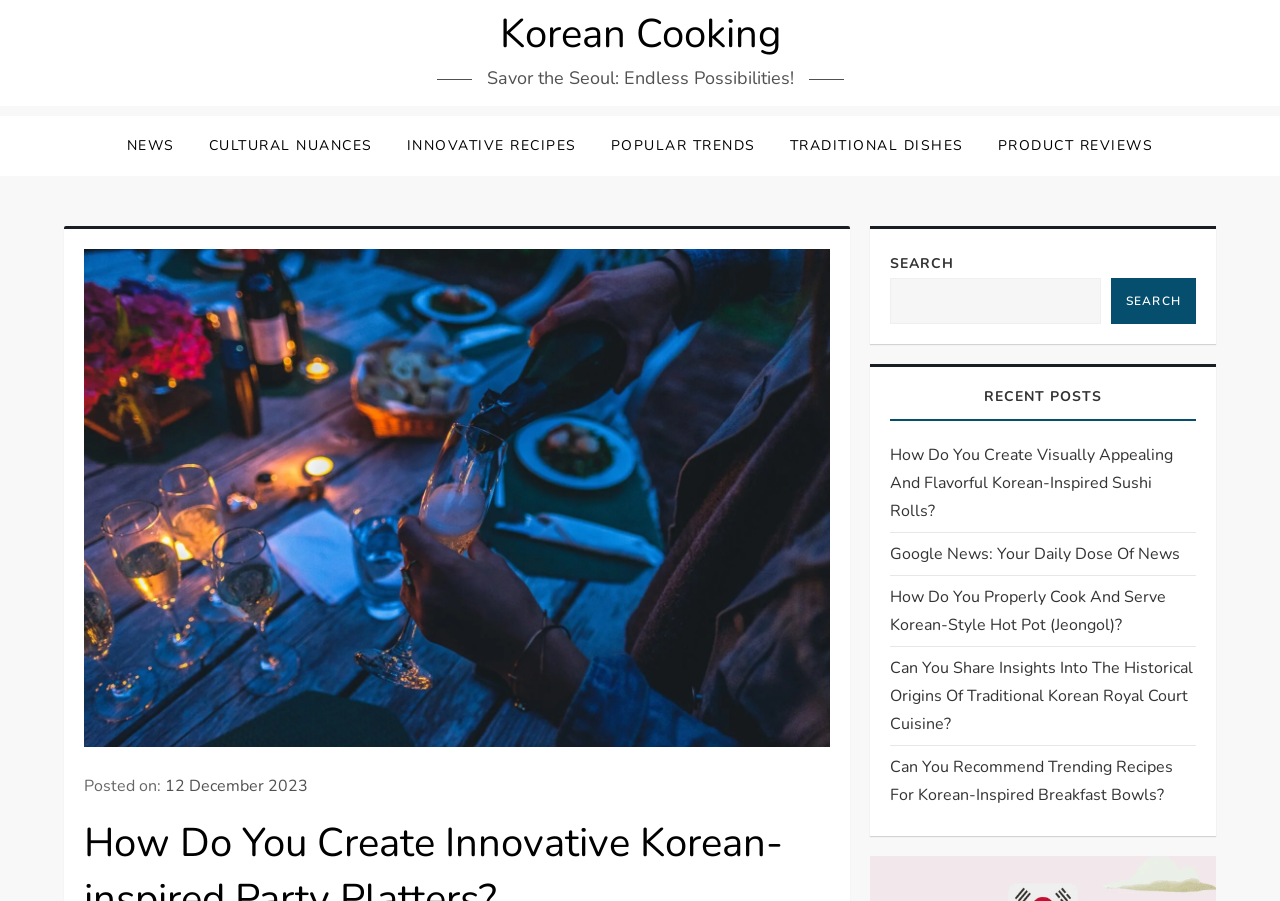Please identify the bounding box coordinates of the clickable region that I should interact with to perform the following instruction: "Check recent posts". The coordinates should be expressed as four float numbers between 0 and 1, i.e., [left, top, right, bottom].

[0.696, 0.43, 0.934, 0.468]